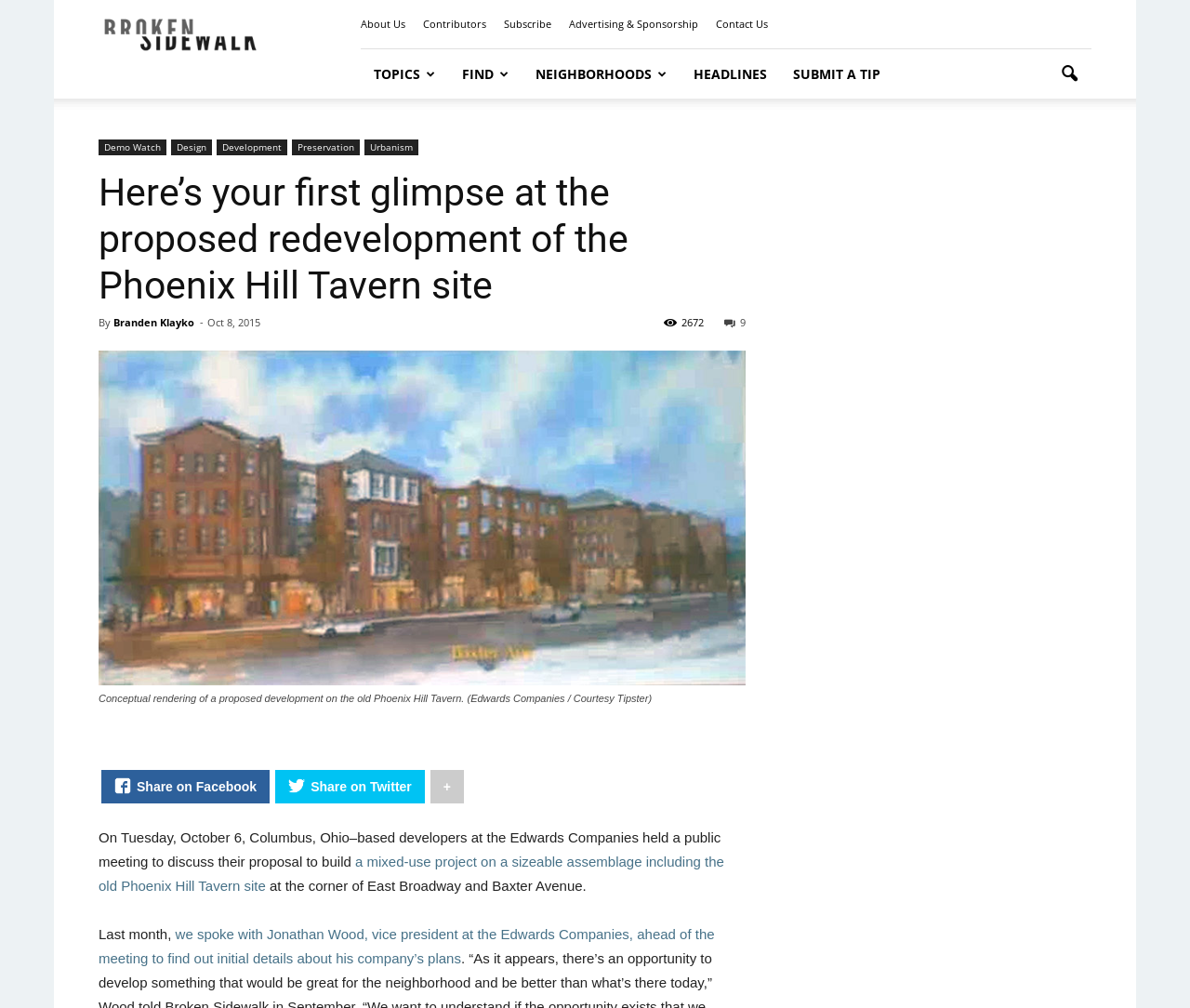Given the webpage screenshot, identify the bounding box of the UI element that matches this description: "Advertising & Sponsorship".

[0.478, 0.017, 0.587, 0.03]